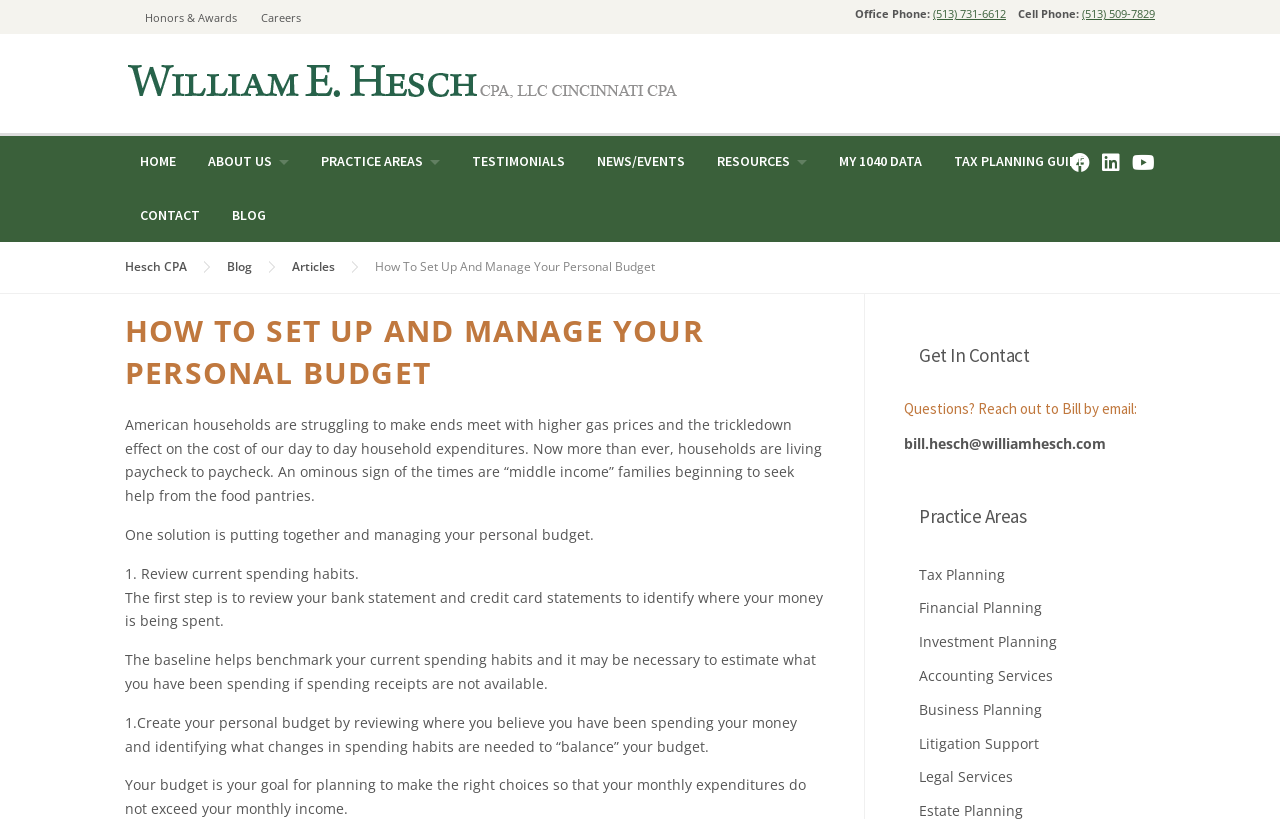Please determine the bounding box coordinates of the element to click in order to execute the following instruction: "Call the office phone number". The coordinates should be four float numbers between 0 and 1, specified as [left, top, right, bottom].

[0.729, 0.007, 0.786, 0.026]